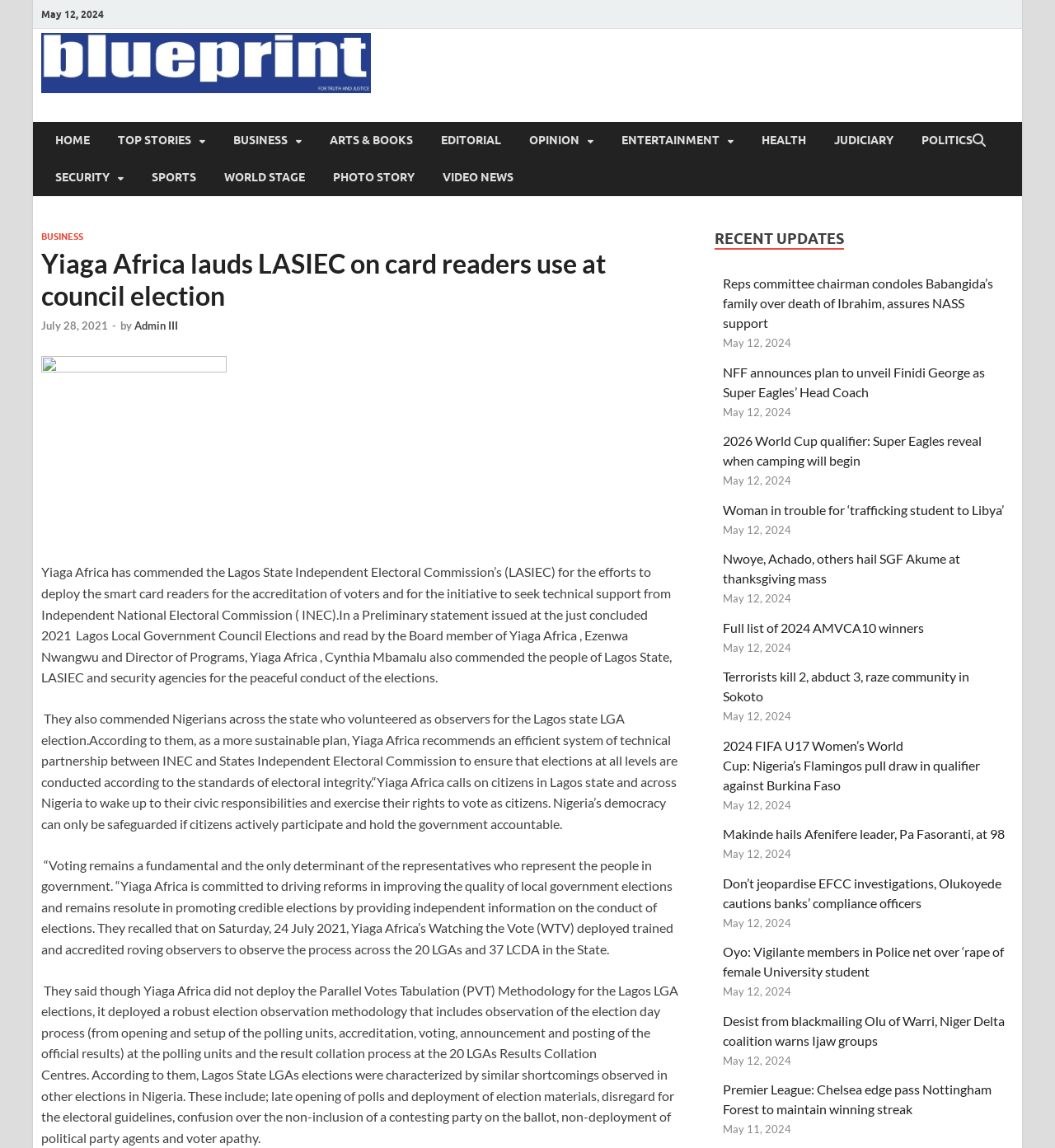Answer the question briefly using a single word or phrase: 
How many main categories are there in the top menu?

12